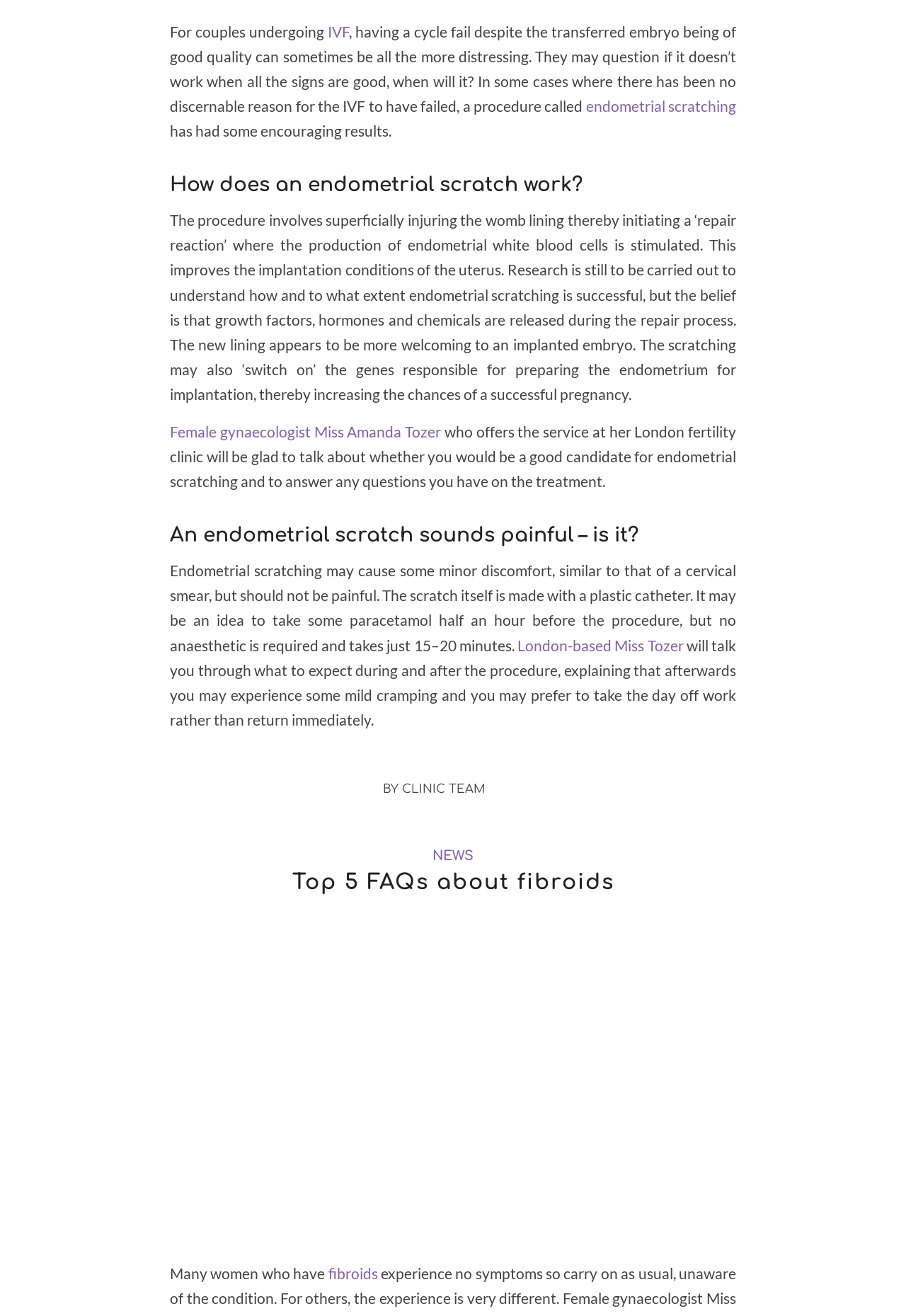Please provide a one-word or phrase answer to the question: 
What is the purpose of endometrial scratching?

To improve implantation conditions